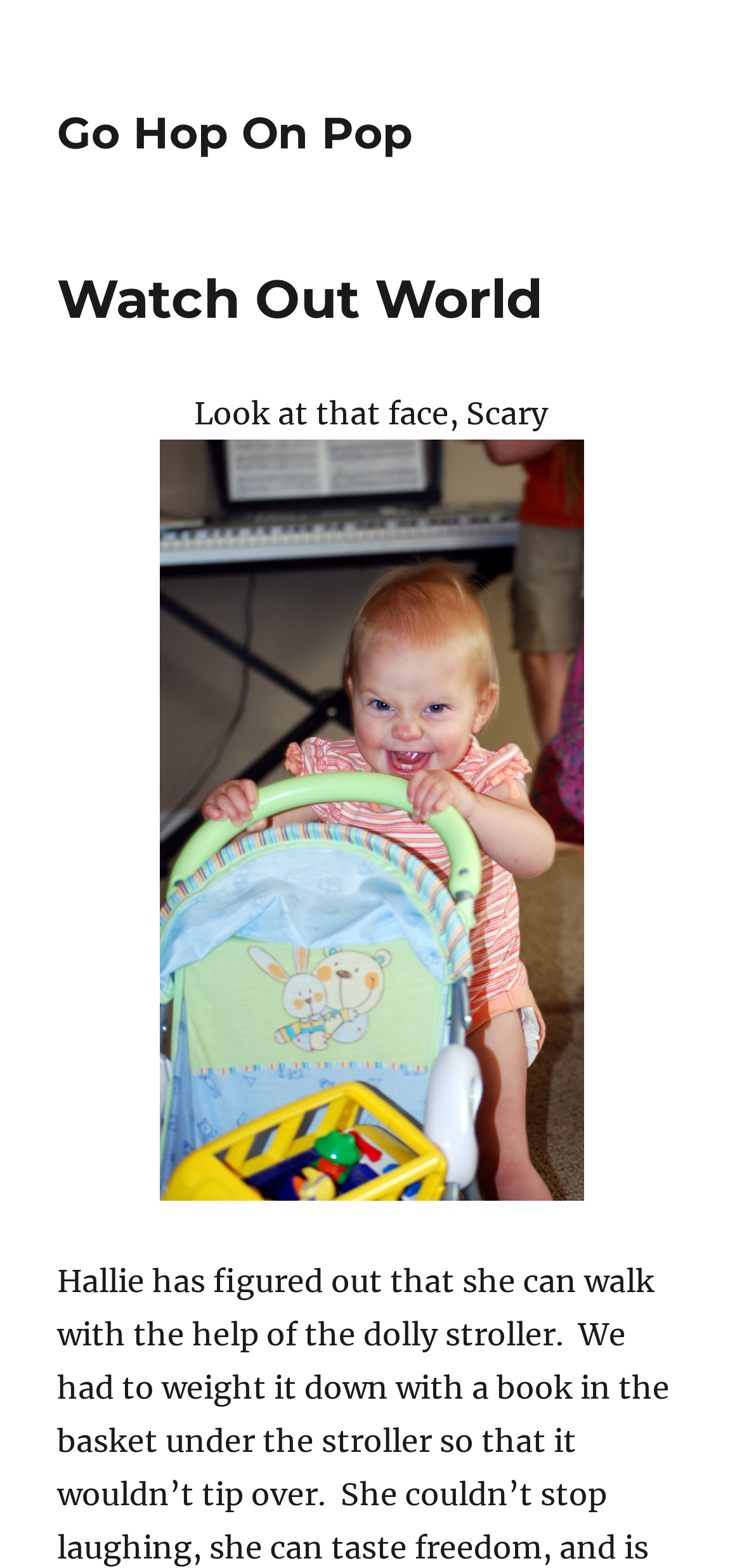Identify and generate the primary title of the webpage.

Watch Out World